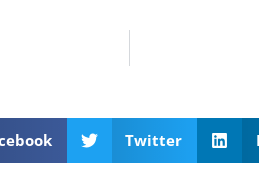Please answer the following question using a single word or phrase: 
What type of content is being shared?

Plumbing-related content